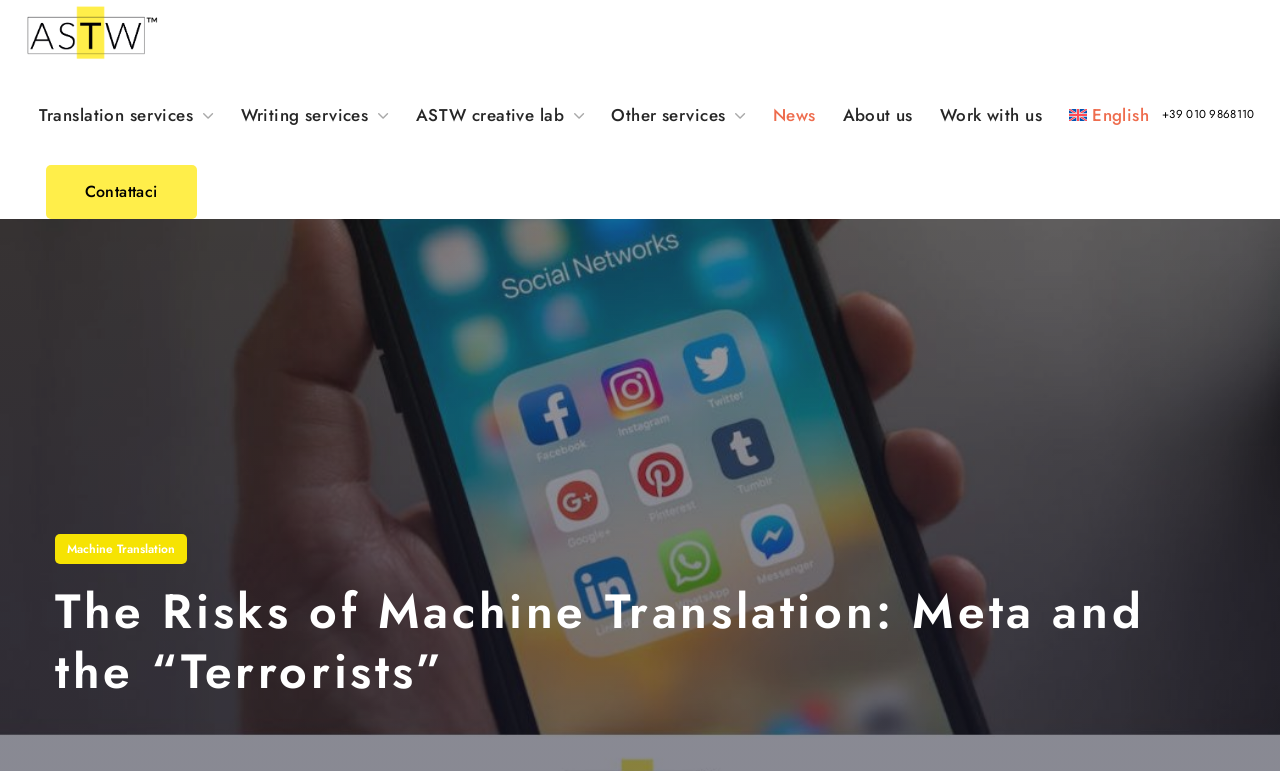Please provide a short answer using a single word or phrase for the question:
What is the topic of the webpage?

Machine Translation